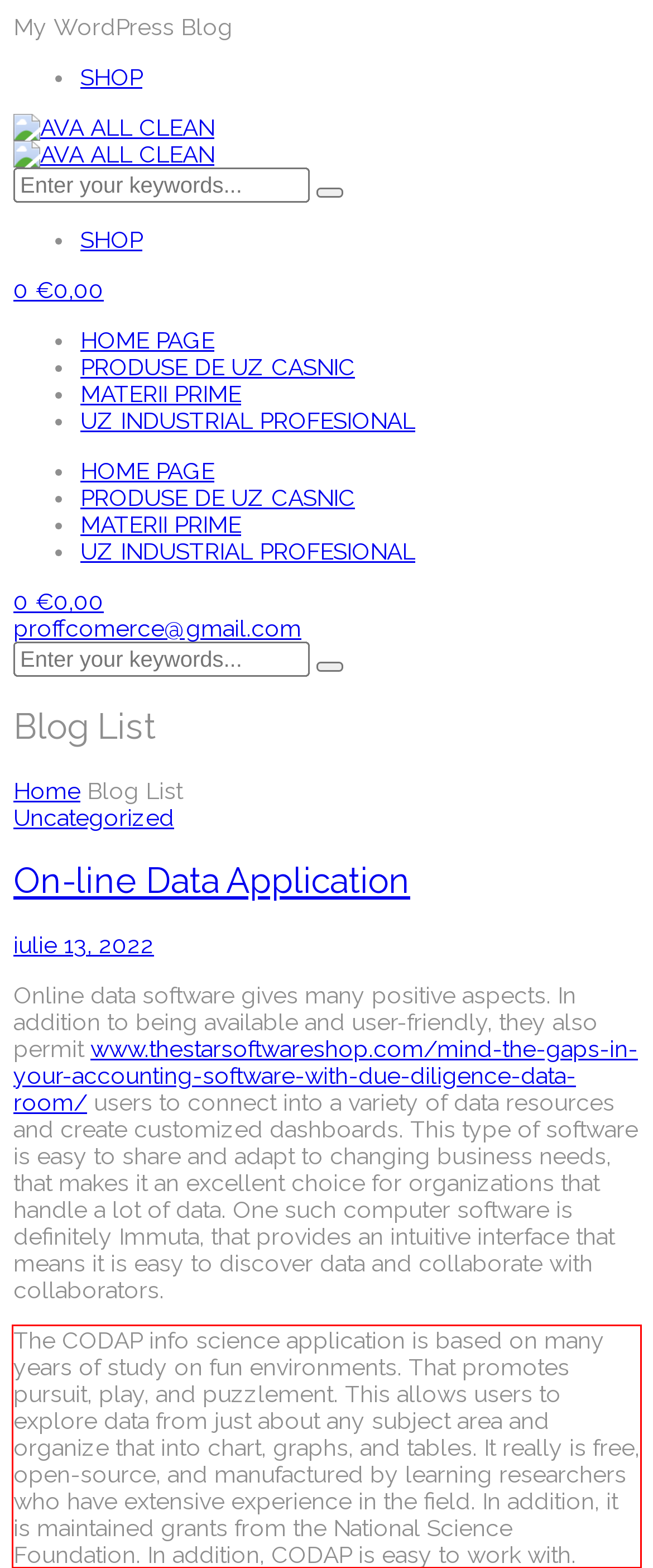Analyze the screenshot of the webpage that features a red bounding box and recognize the text content enclosed within this red bounding box.

The CODAP info science application is based on many years of study on fun environments. That promotes pursuit, play, and puzzlement. This allows users to explore data from just about any subject area and organize that into chart, graphs, and tables. It really is free, open-source, and manufactured by learning researchers who have extensive experience in the field. In addition, it is maintained grants from the National Science Foundation. In addition, CODAP is easy to work with.